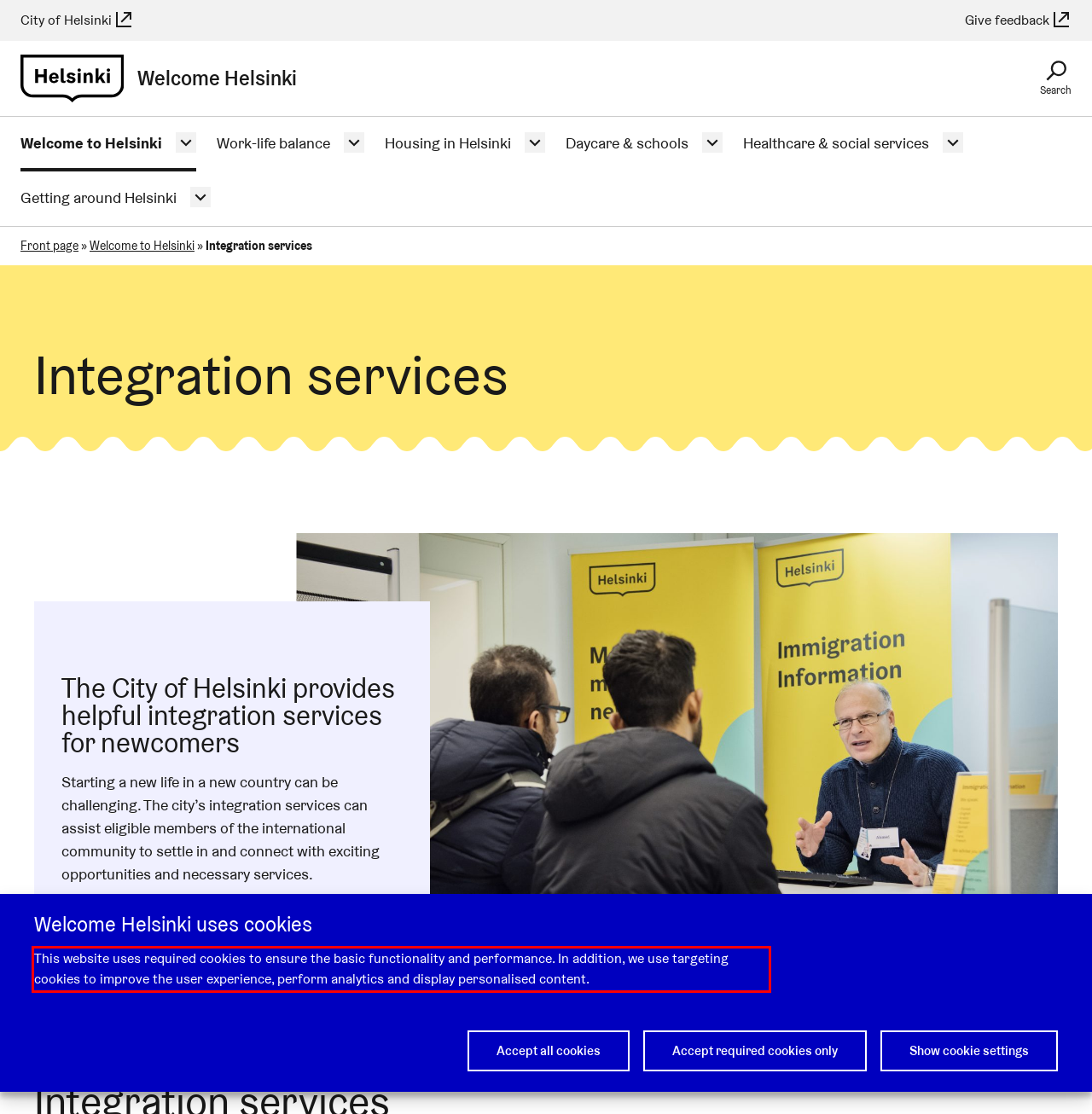Analyze the red bounding box in the provided webpage screenshot and generate the text content contained within.

This website uses required cookies to ensure the basic functionality and performance. In addition, we use targeting cookies to improve the user experience, perform analytics and display personalised content.